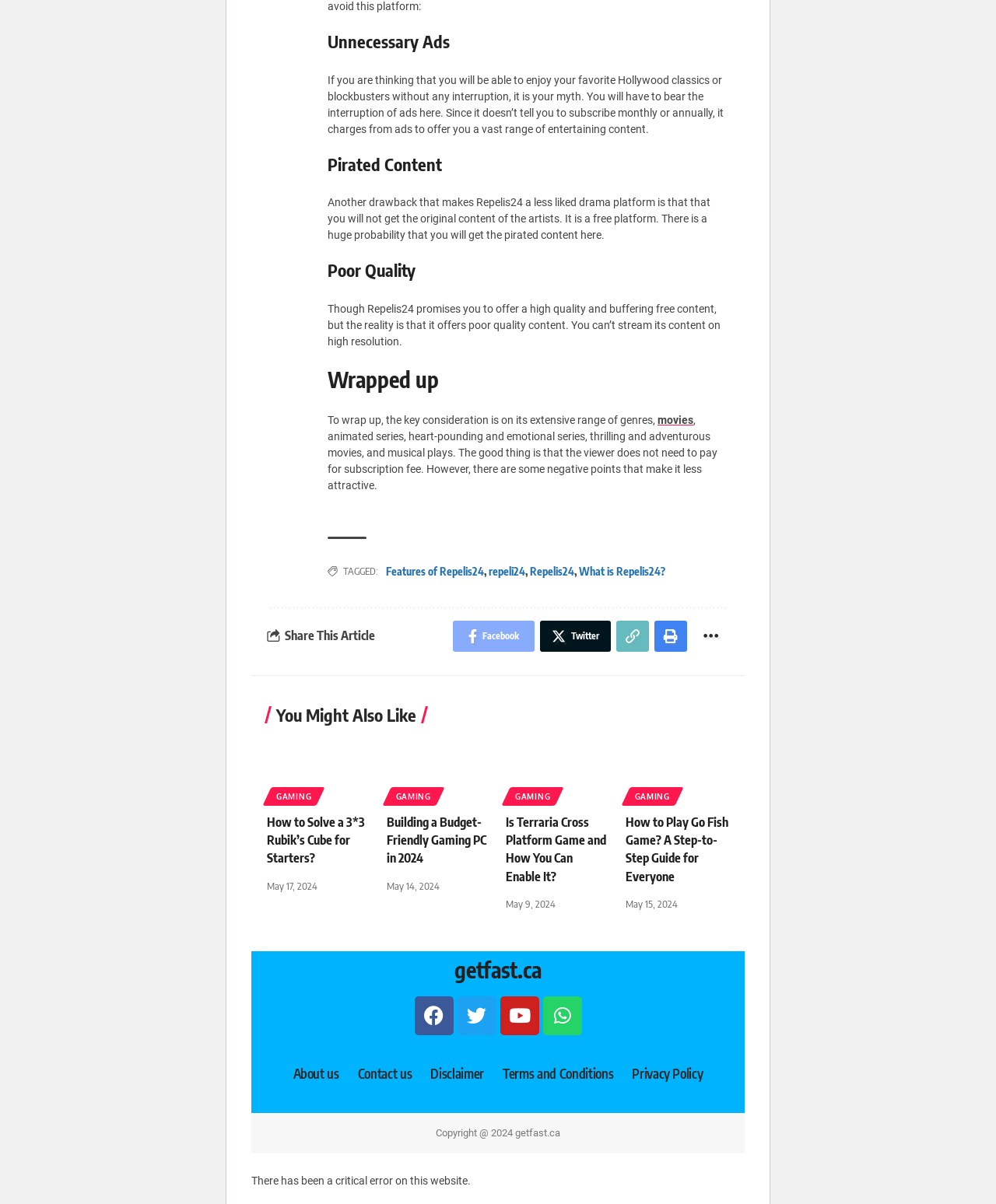From the image, can you give a detailed response to the question below:
What are the drawbacks of Repelis24?

The webpage lists three drawbacks of Repelis24, which are Unnecessary Ads, Pirated Content, and Poor Quality. These drawbacks are mentioned in the headings 'Unnecessary Ads', 'Pirated Content', and 'Poor Quality' respectively, and are further explained in the corresponding StaticText elements.